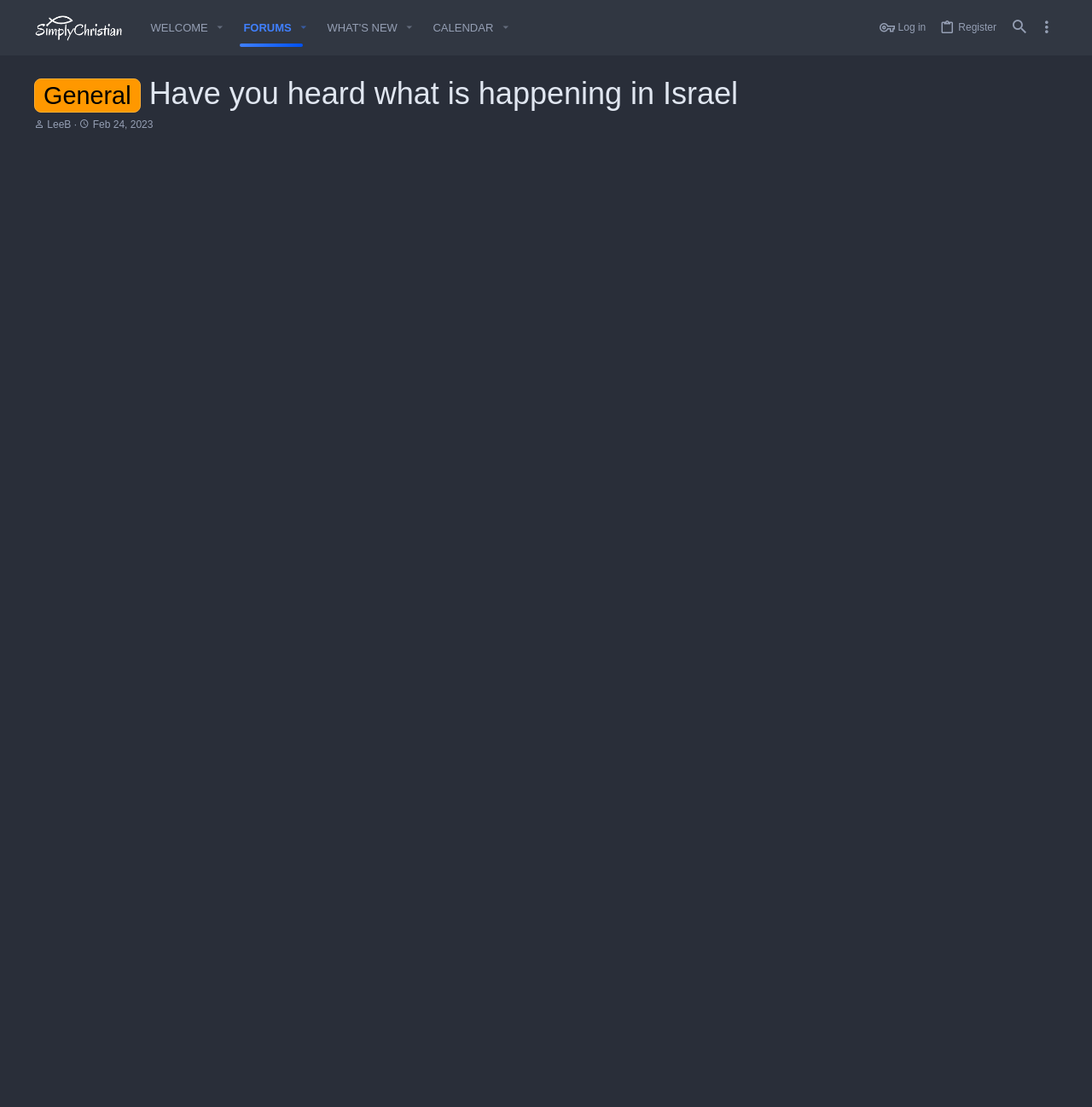Could you determine the bounding box coordinates of the clickable element to complete the instruction: "Toggle the sidebar"? Provide the coordinates as four float numbers between 0 and 1, i.e., [left, top, right, bottom].

[0.948, 0.013, 0.969, 0.037]